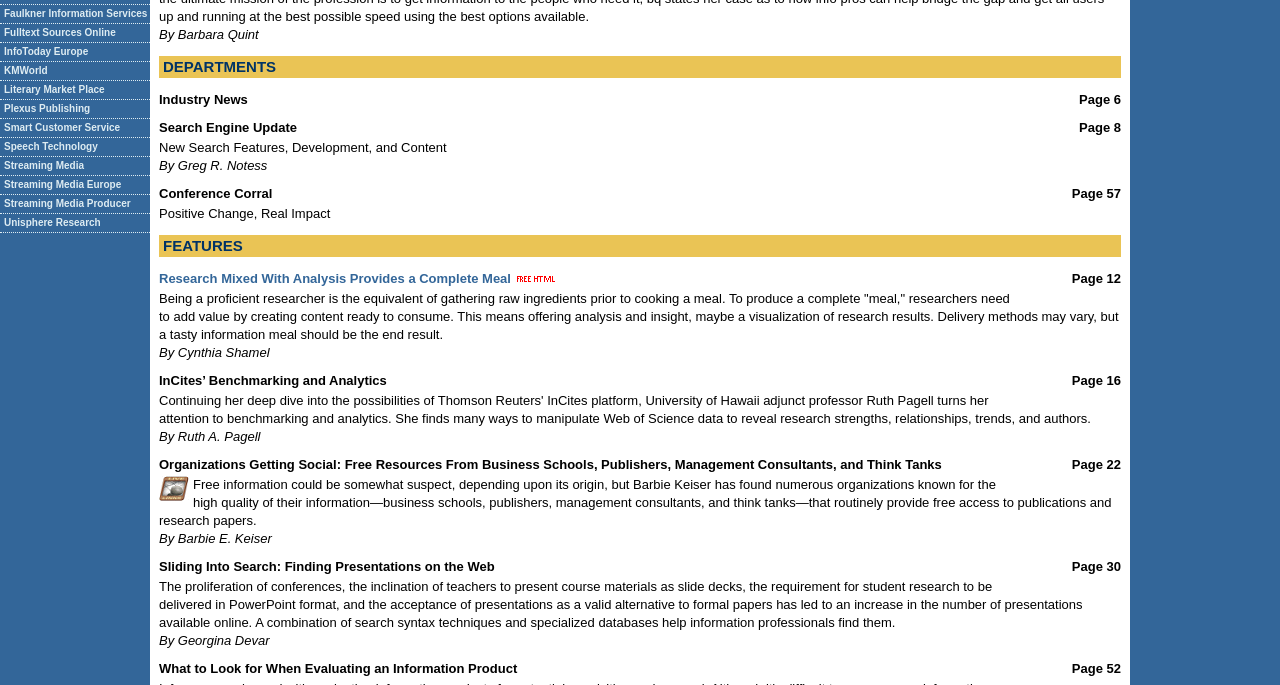Using the provided element description: "KMWorld", determine the bounding box coordinates of the corresponding UI element in the screenshot.

[0.0, 0.091, 0.117, 0.118]